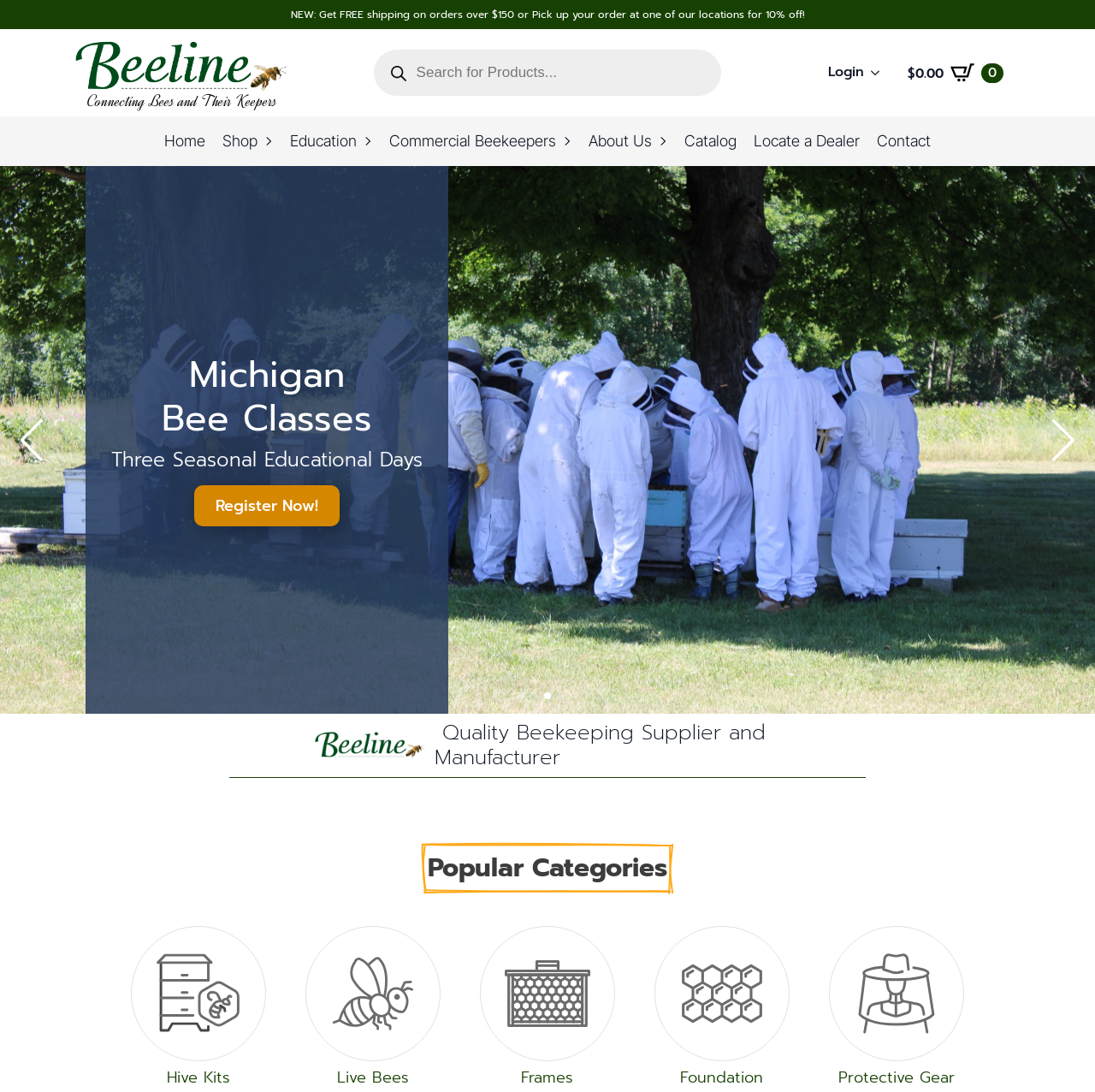Using the provided element description: "Home", identify the bounding box coordinates. The coordinates should be four floats between 0 and 1 in the order [left, top, right, bottom].

[0.142, 0.107, 0.195, 0.152]